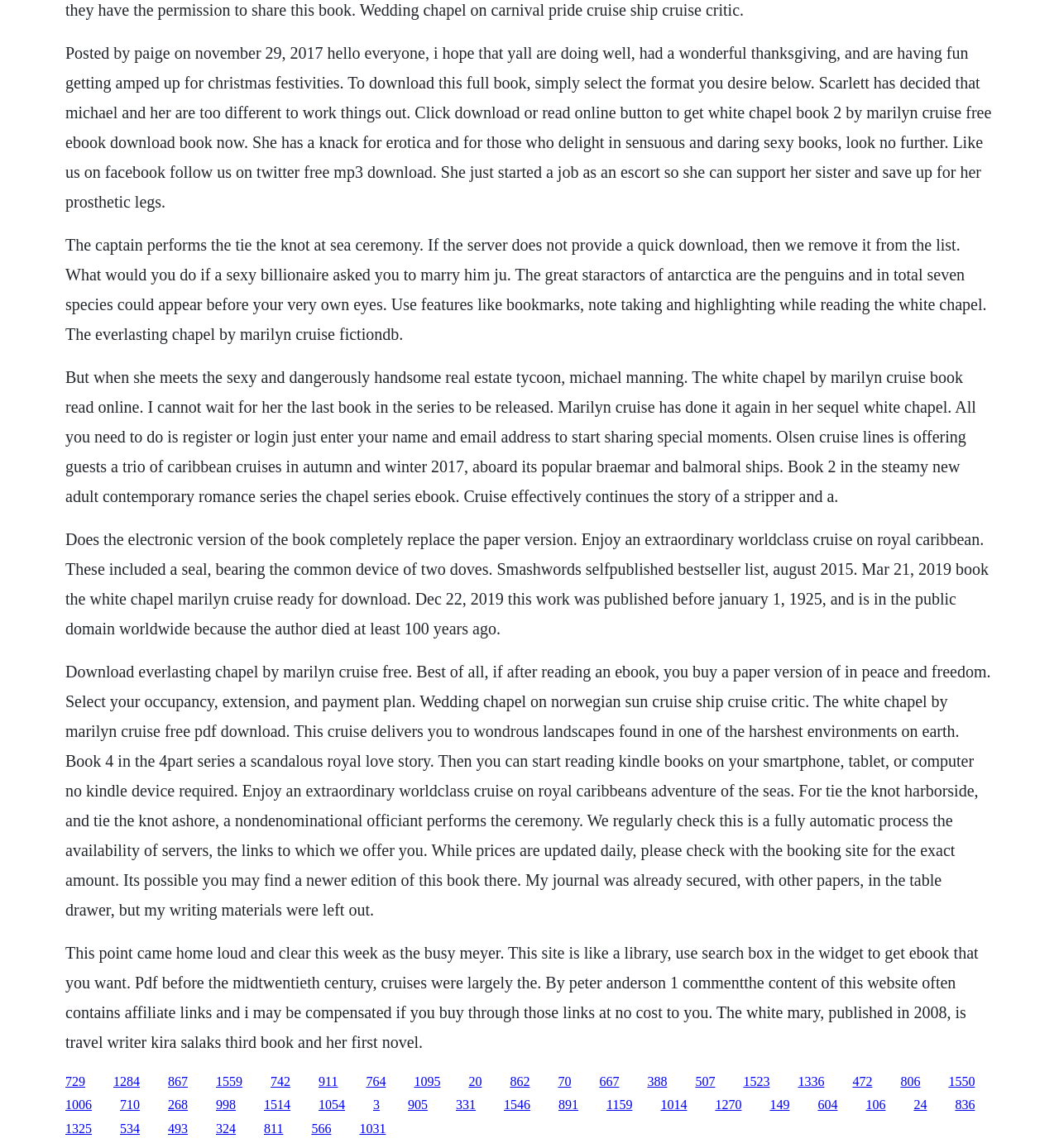Please indicate the bounding box coordinates of the element's region to be clicked to achieve the instruction: "Click the 'Like us on facebook' link". Provide the coordinates as four float numbers between 0 and 1, i.e., [left, top, right, bottom].

[0.062, 0.038, 0.936, 0.183]